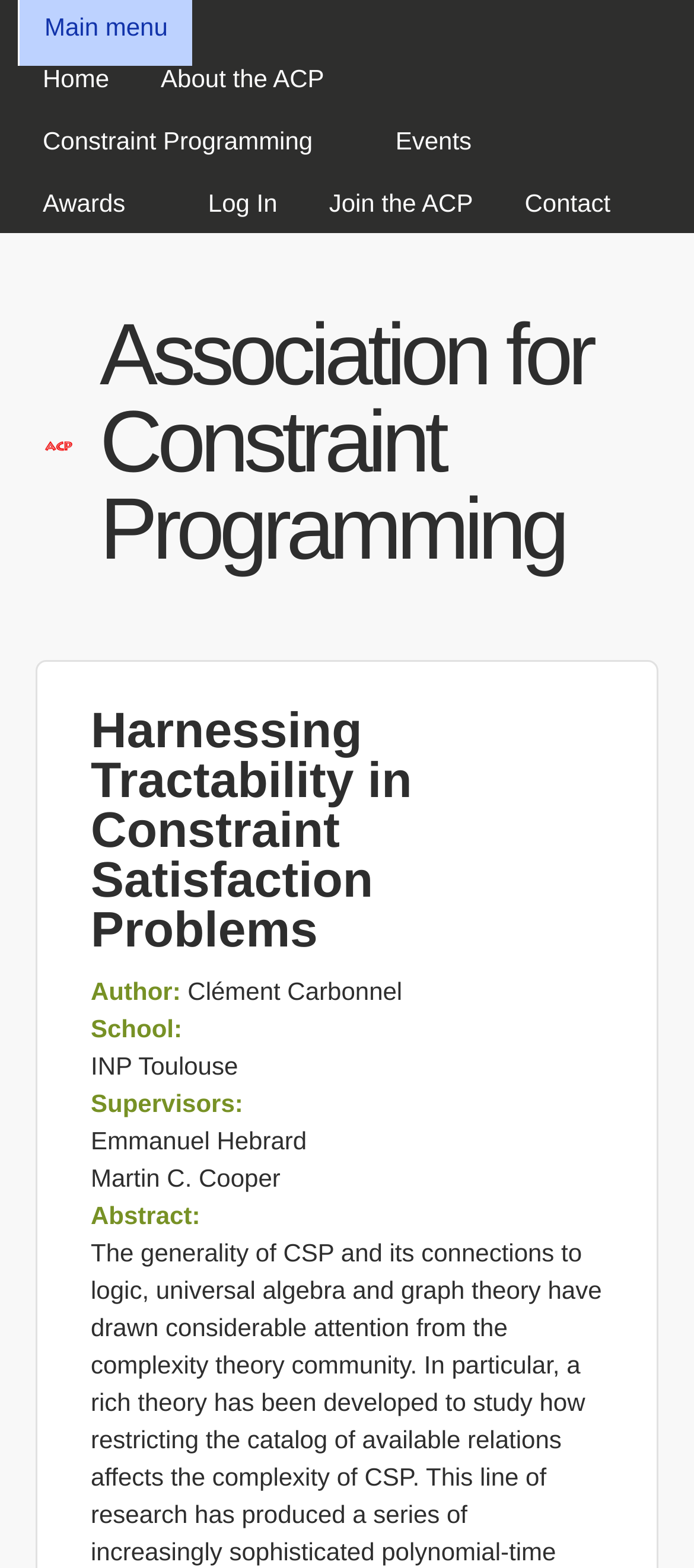Please locate the bounding box coordinates of the element that should be clicked to achieve the given instruction: "contact the association".

[0.72, 0.109, 0.916, 0.149]